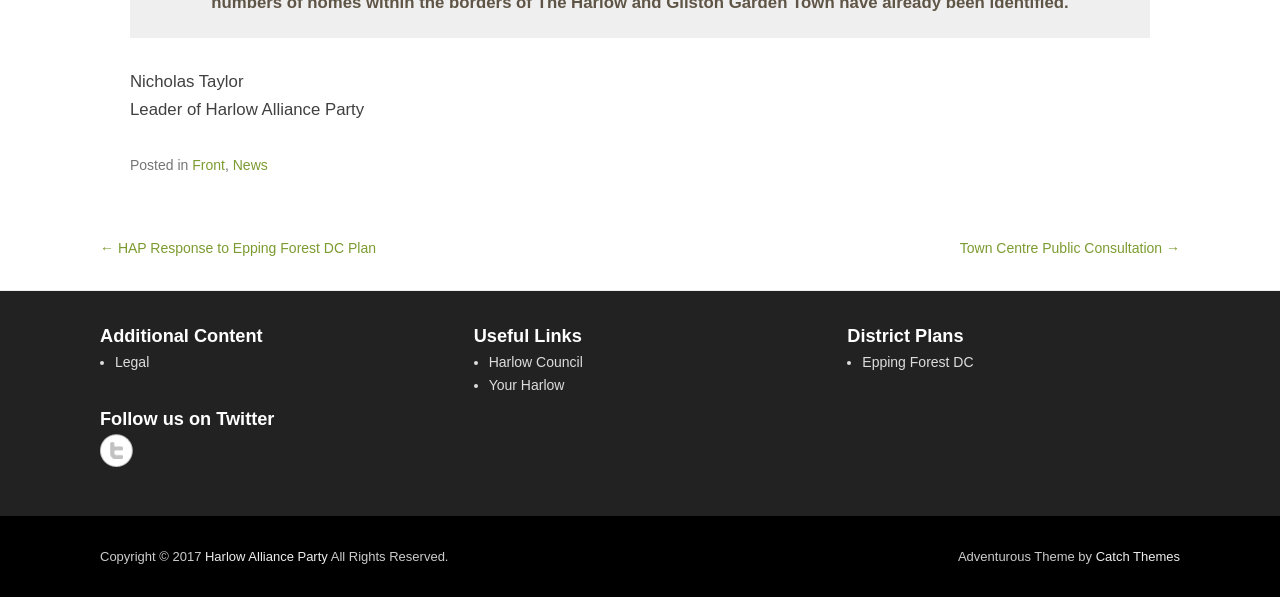Using the given element description, provide the bounding box coordinates (top-left x, top-left y, bottom-right x, bottom-right y) for the corresponding UI element in the screenshot: Harlow Council

[0.382, 0.593, 0.455, 0.619]